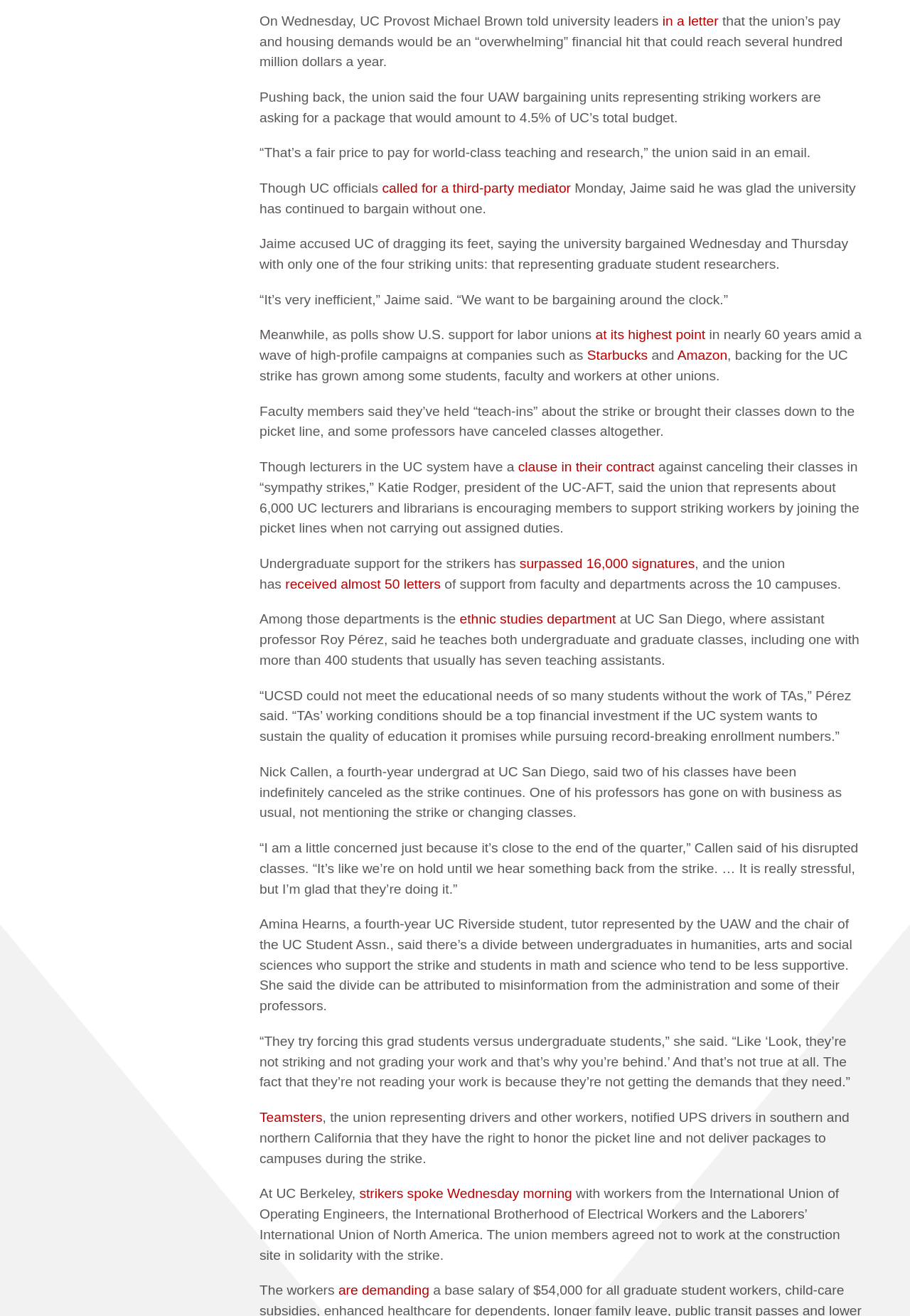Given the description "strikers spoke Wednesday morning", determine the bounding box of the corresponding UI element.

[0.395, 0.901, 0.629, 0.913]